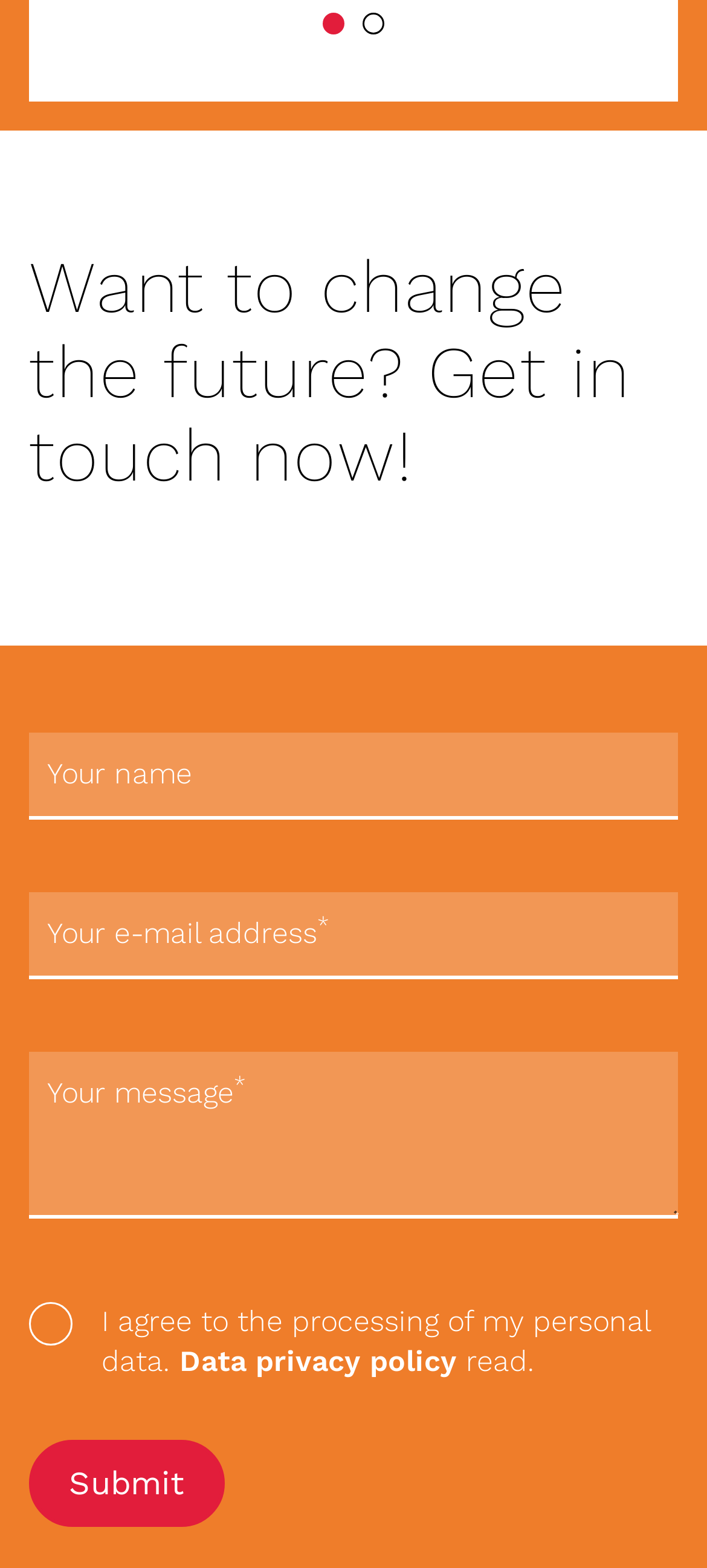Indicate the bounding box coordinates of the clickable region to achieve the following instruction: "Enter your name."

[0.041, 0.467, 0.959, 0.523]